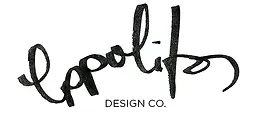Describe the image with as much detail as possible.

The image features the logo of Eppolito Design Co., showcasing a unique and artistic typography. The design incorporates a fluid, handwritten style with the name "Eppolito" prominently displayed in a bold, black script. Below it, "DESIGN CO." is presented in a simpler, sans-serif font, reinforcing the company's identity. The overall aesthetic communicates a modern, creative vibe, indicative of the design firm's focus on innovative and artistic solutions in their work.